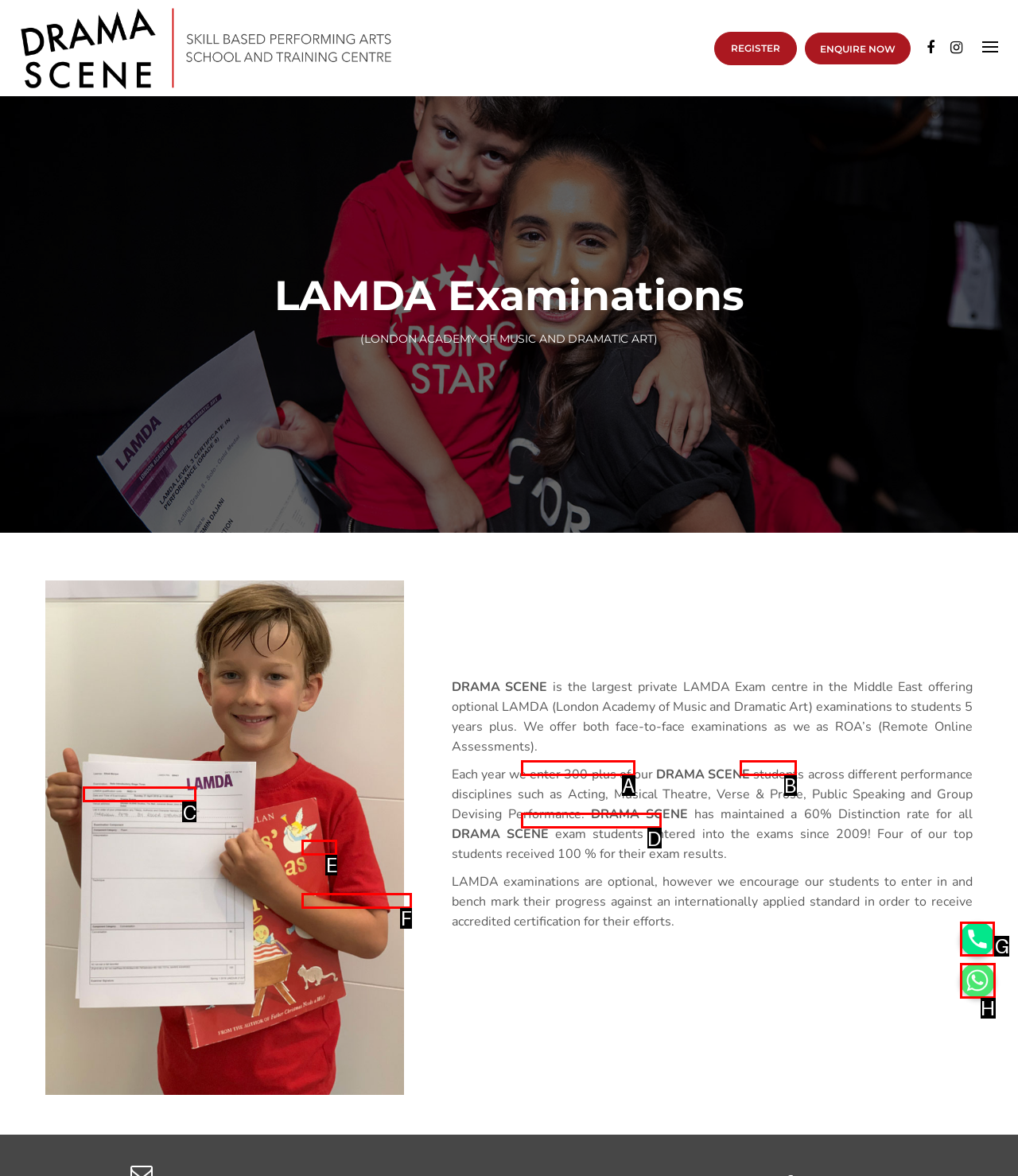Tell me the letter of the UI element I should click to accomplish the task: Click the 'Phone' link based on the choices provided in the screenshot.

G